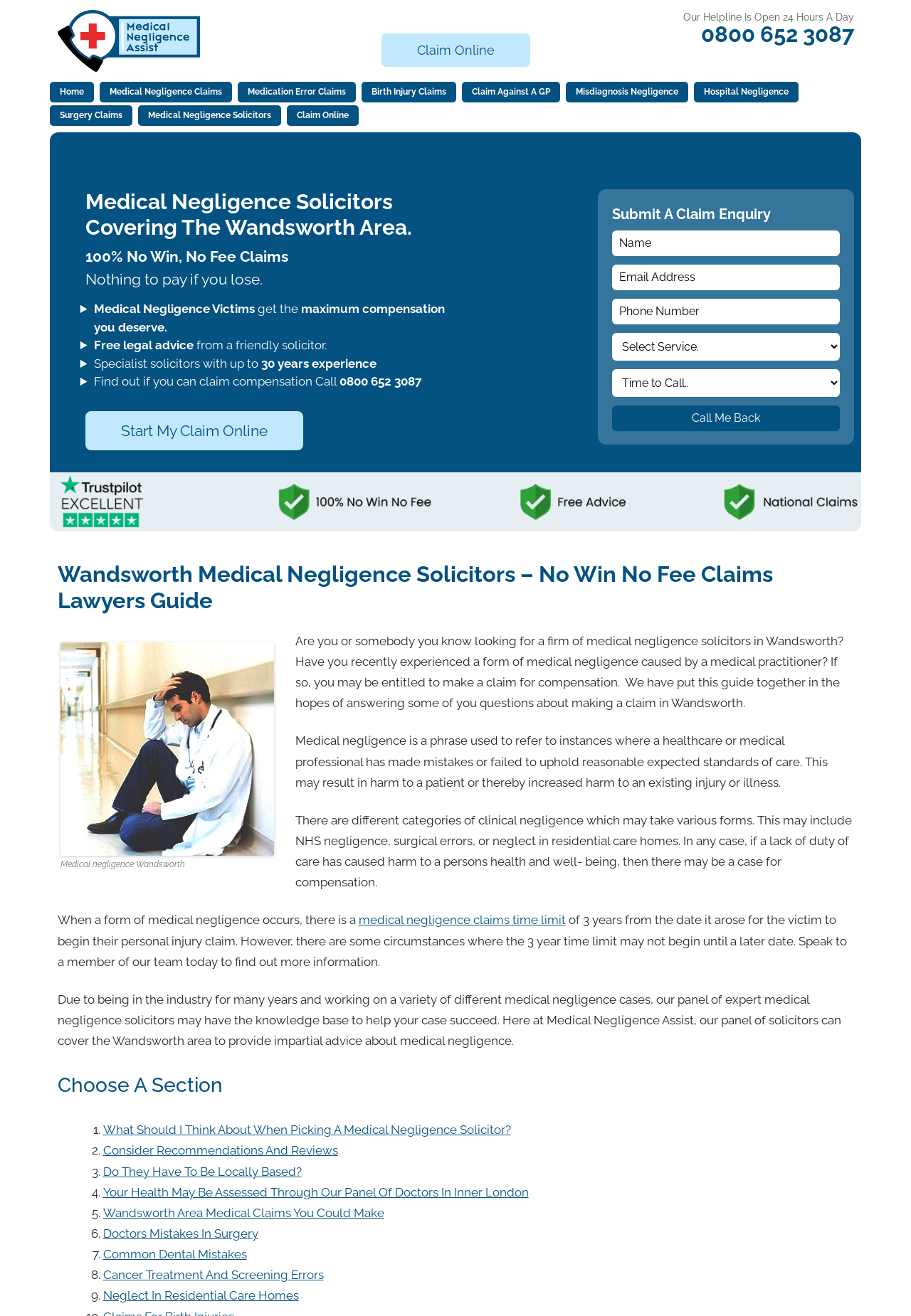Using a single word or phrase, answer the following question: 
What is the purpose of the 'Contact form' on the webpage?

To submit a claim enquiry